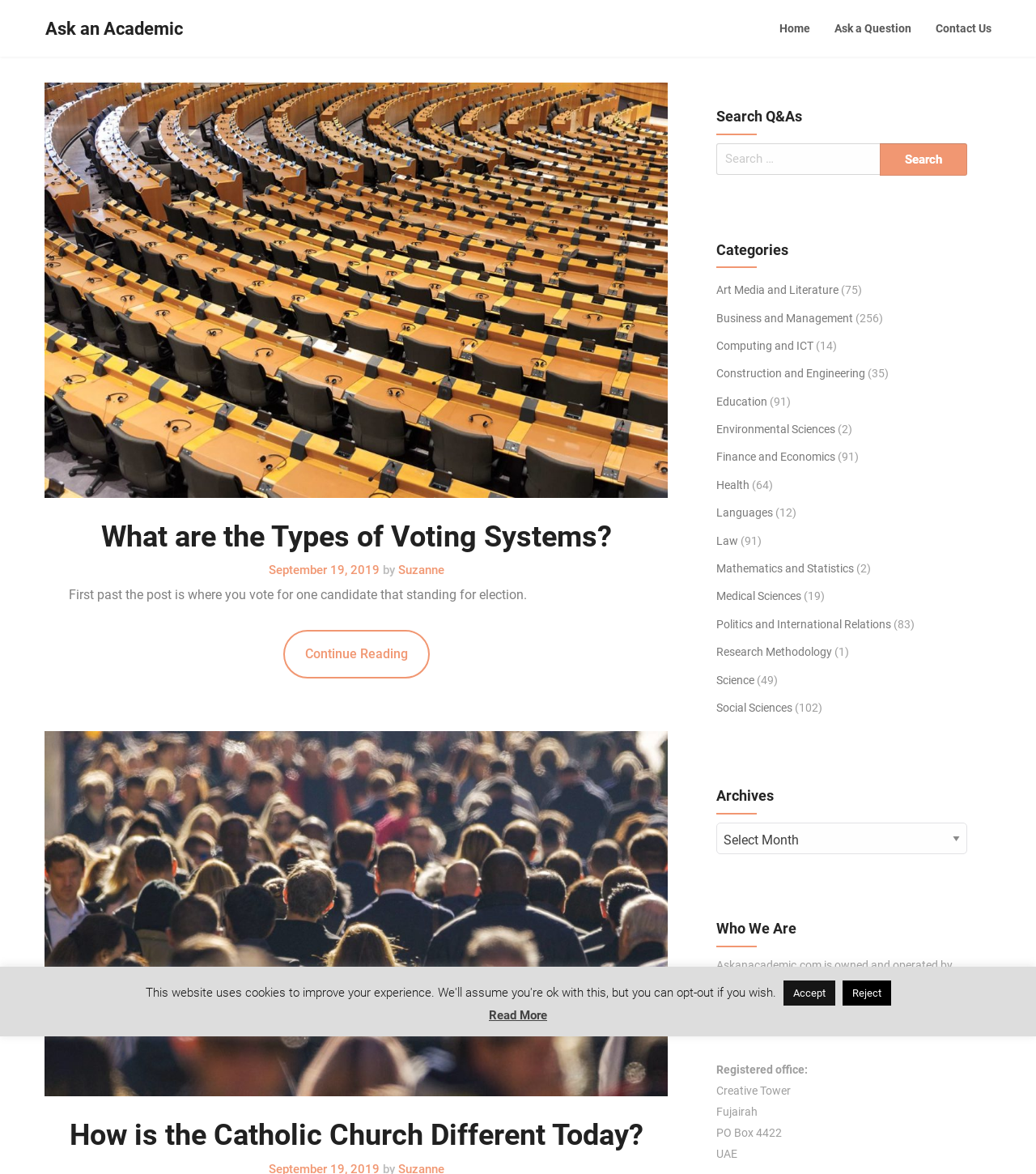Find and provide the bounding box coordinates for the UI element described here: "alt="Empty room for politicians"". The coordinates should be given as four float numbers between 0 and 1: [left, top, right, bottom].

[0.043, 0.07, 0.645, 0.424]